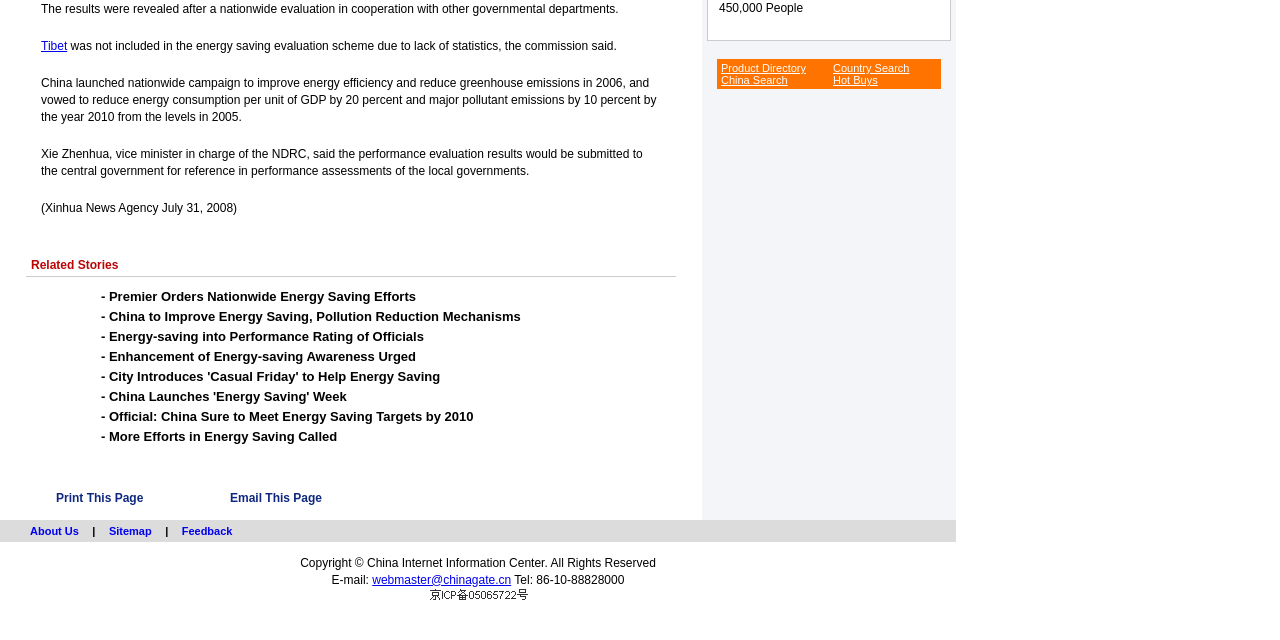Given the webpage screenshot, identify the bounding box of the UI element that matches this description: "Country Search".

[0.651, 0.097, 0.71, 0.116]